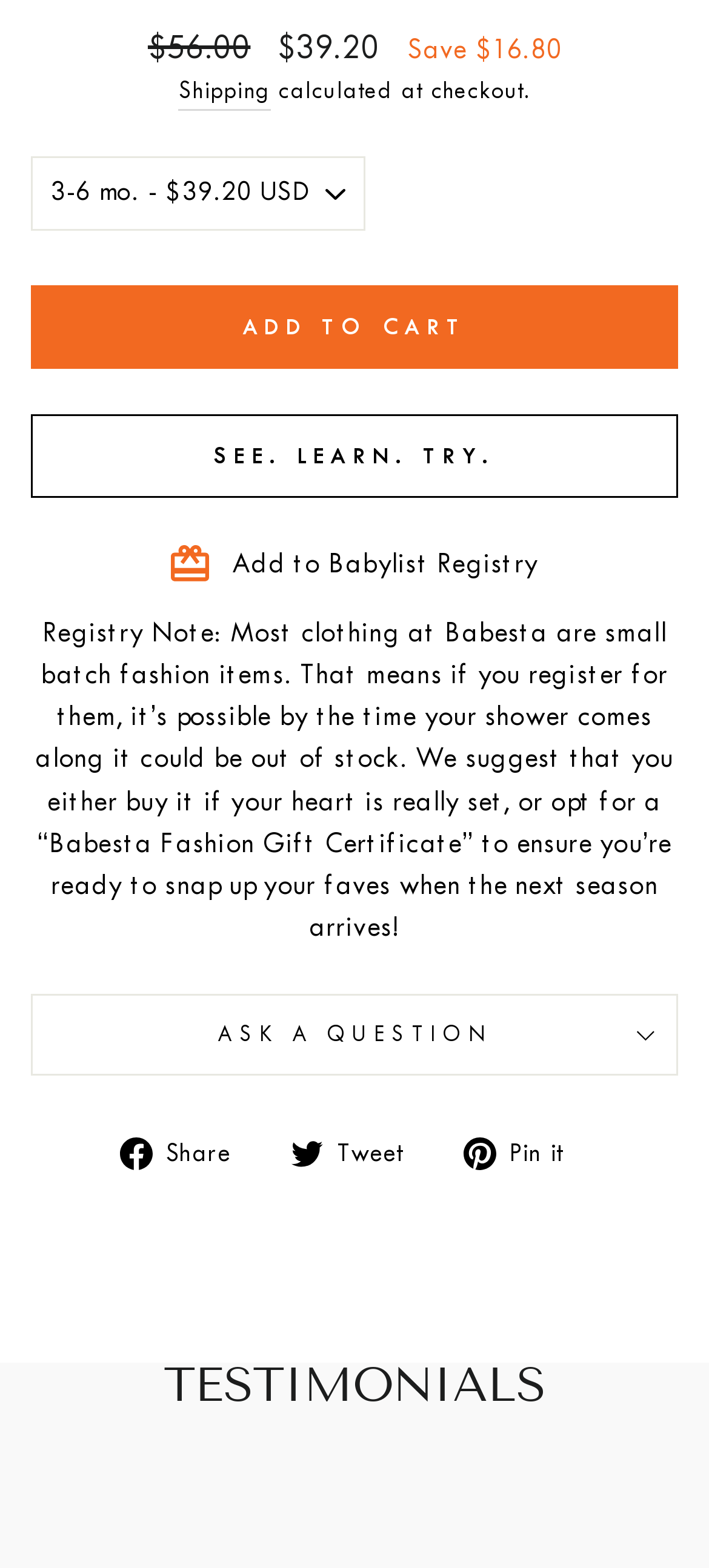What is the purpose of the 'ADD TO CART' button?
Provide a detailed and extensive answer to the question.

The 'ADD TO CART' button is a call-to-action element that allows users to add the product to their shopping cart, indicating that its purpose is to facilitate the purchasing process.